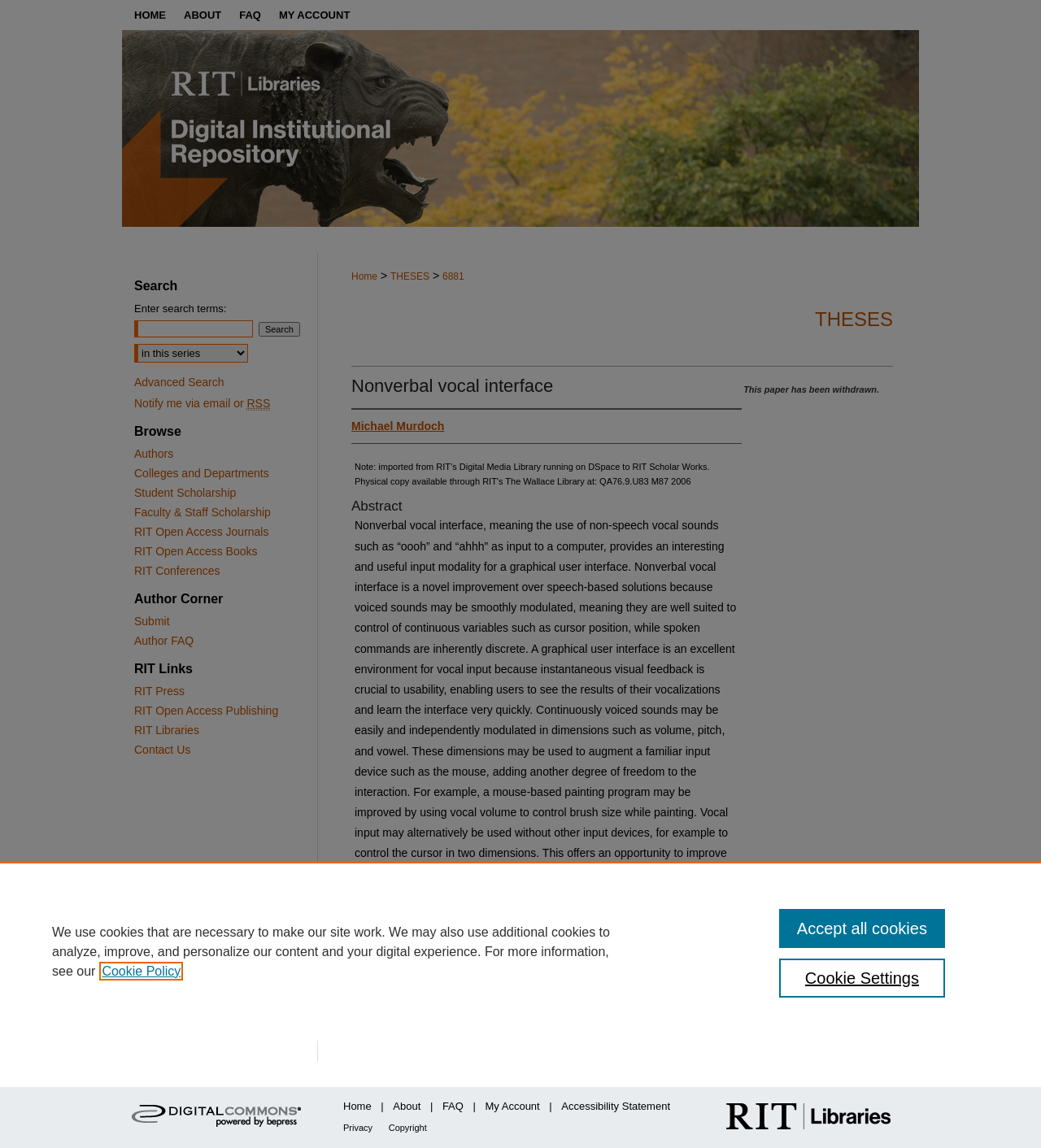Please indicate the bounding box coordinates for the clickable area to complete the following task: "Read the abstract of the thesis". The coordinates should be specified as four float numbers between 0 and 1, i.e., [left, top, right, bottom].

[0.338, 0.429, 0.712, 0.447]